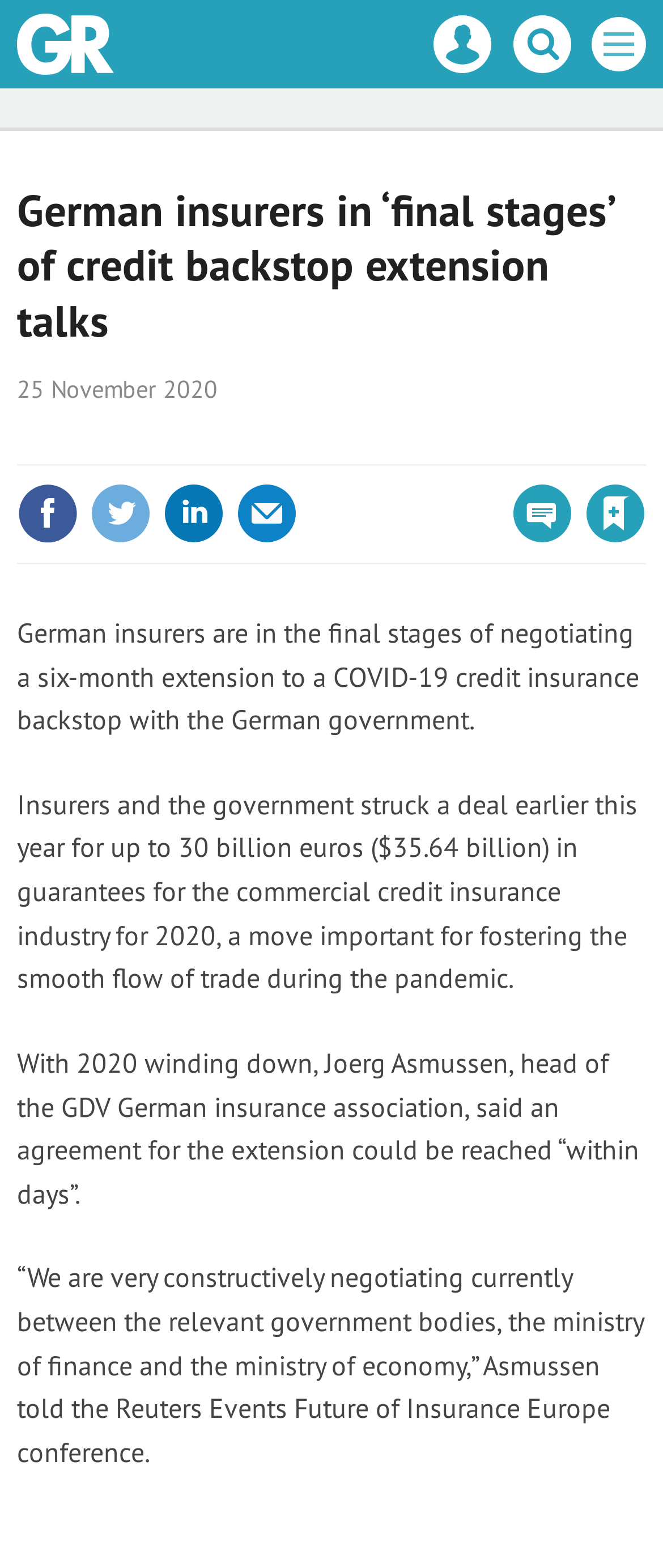Please use the details from the image to answer the following question comprehensively:
How many social media platforms can you share this article on?

I counted the number of social media links available below the article, which are 'Share this on Facebook', 'Share this on Twitter', and 'Share this on Linked in', so there are 3 social media platforms that you can share this article on.